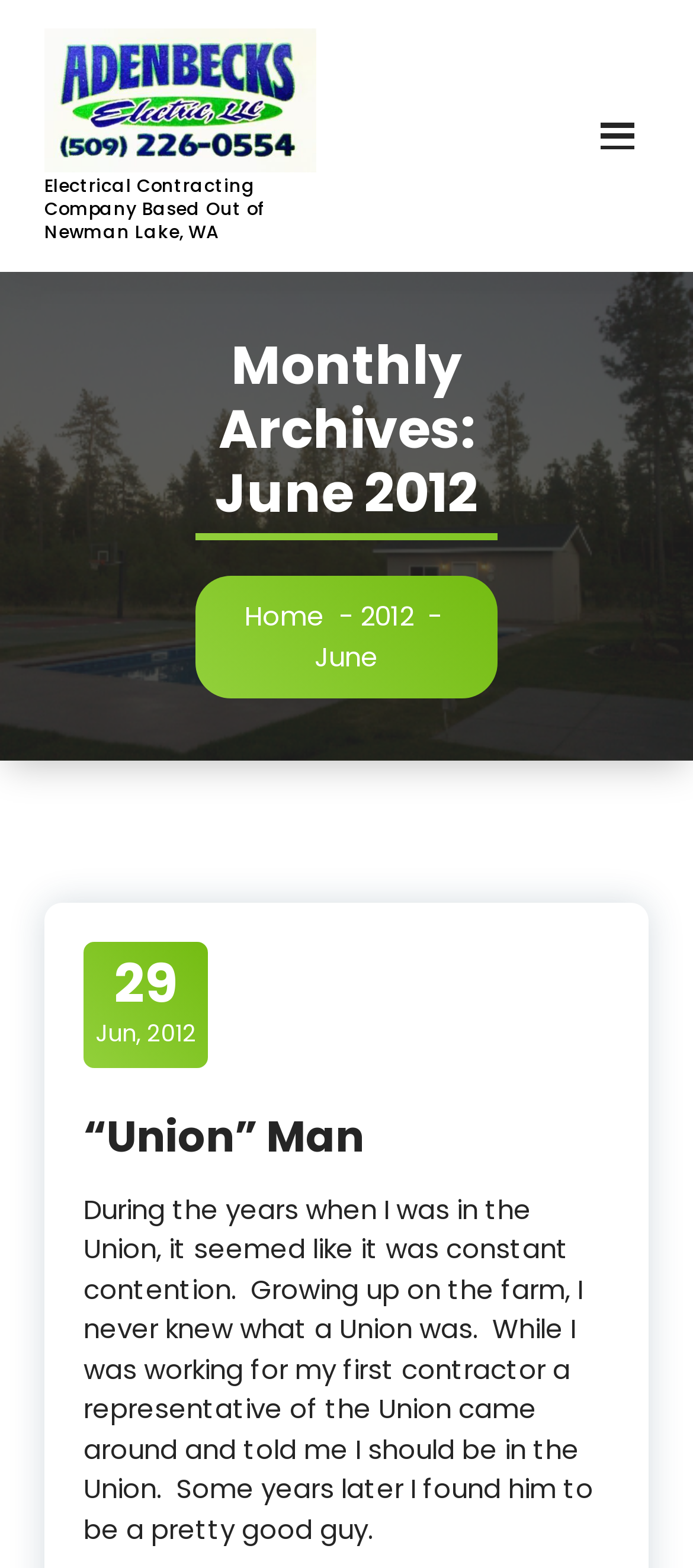Provide a one-word or one-phrase answer to the question:
What is the date of the blog post?

29 Jun, 2012